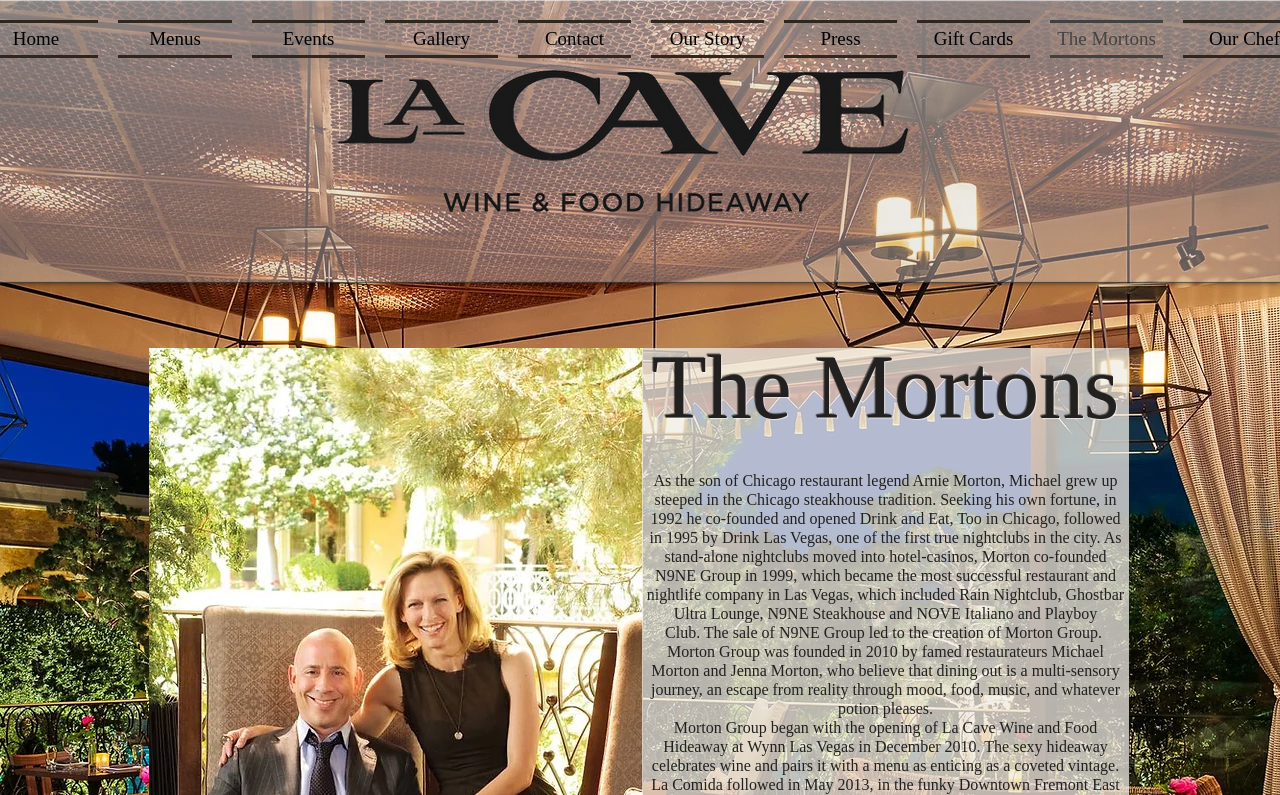What is the name of the wine and food hideaway?
Please use the image to provide an in-depth answer to the question.

From the webpage, I can see that there is a StaticText element that mentions 'La Cave Wine and Food Hideaway at Wynn Las Vegas' which suggests that La Cave is the name of the wine and food hideaway.